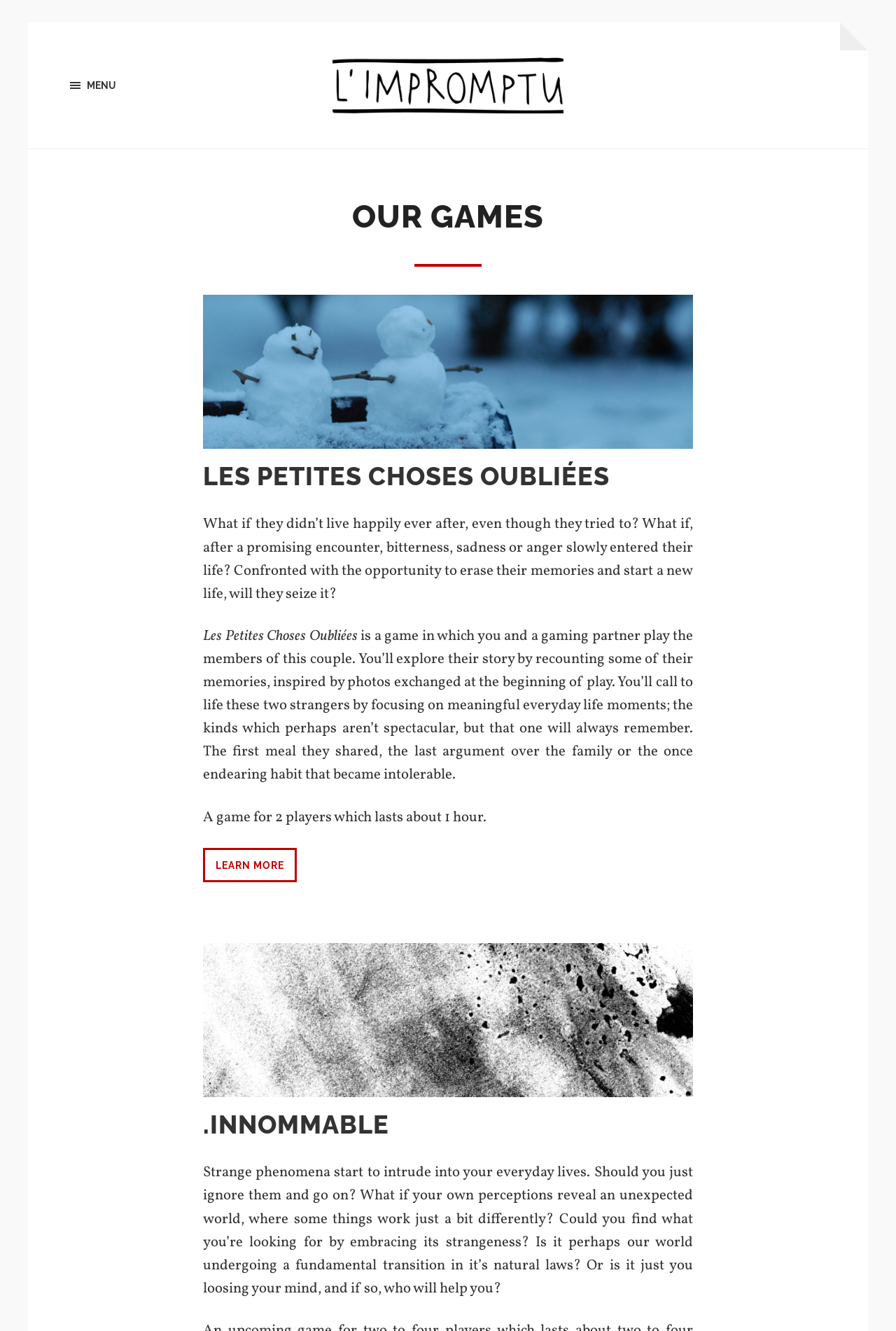Provide a brief response to the question below using a single word or phrase: 
How long does the game 'Les Petites Choses Oubliées' last?

About 1 hour